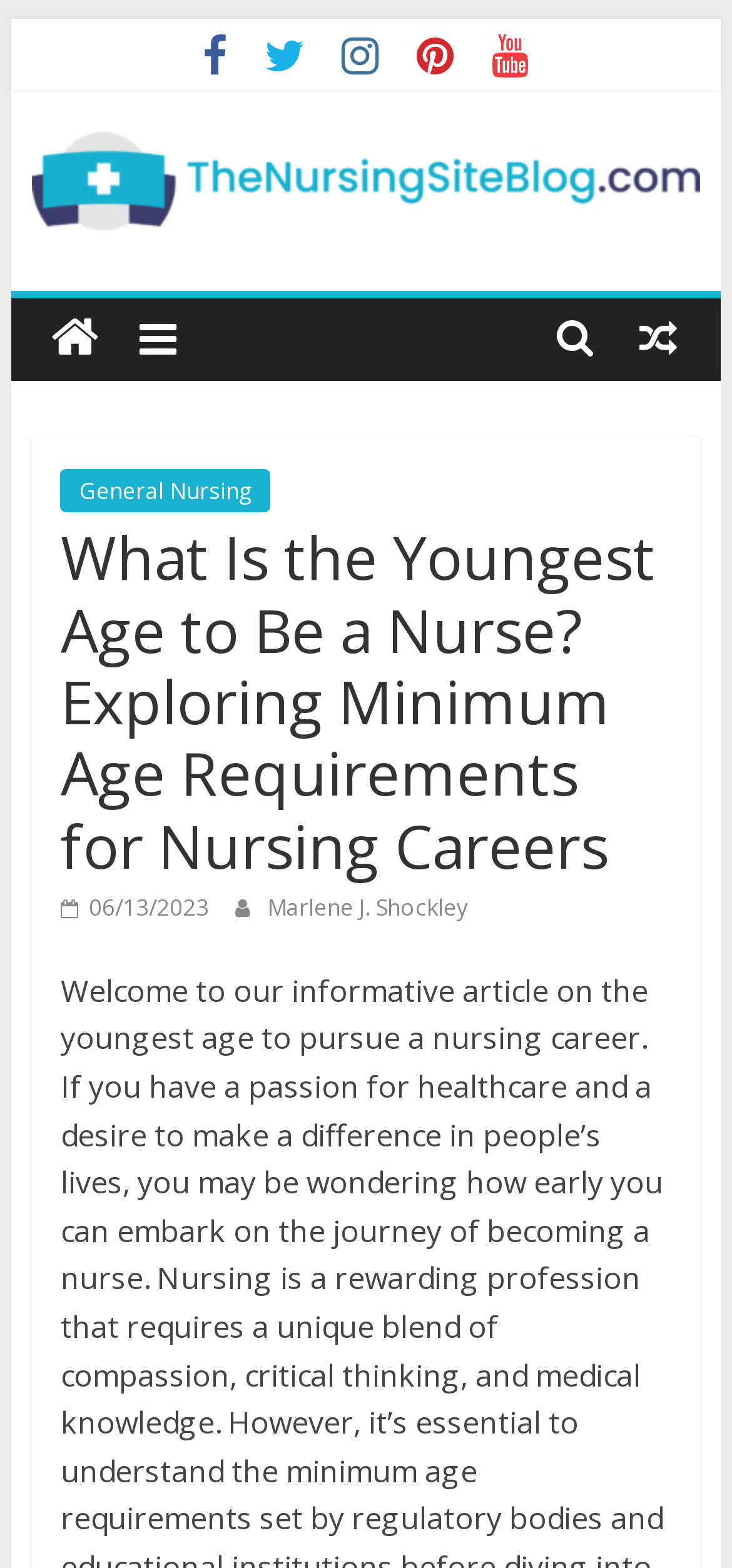When was the article published?
Provide a detailed answer to the question, using the image to inform your response.

The publication date of the article can be found at the bottom of the main content section, next to the author's name. It is displayed as a link with a calendar icon.